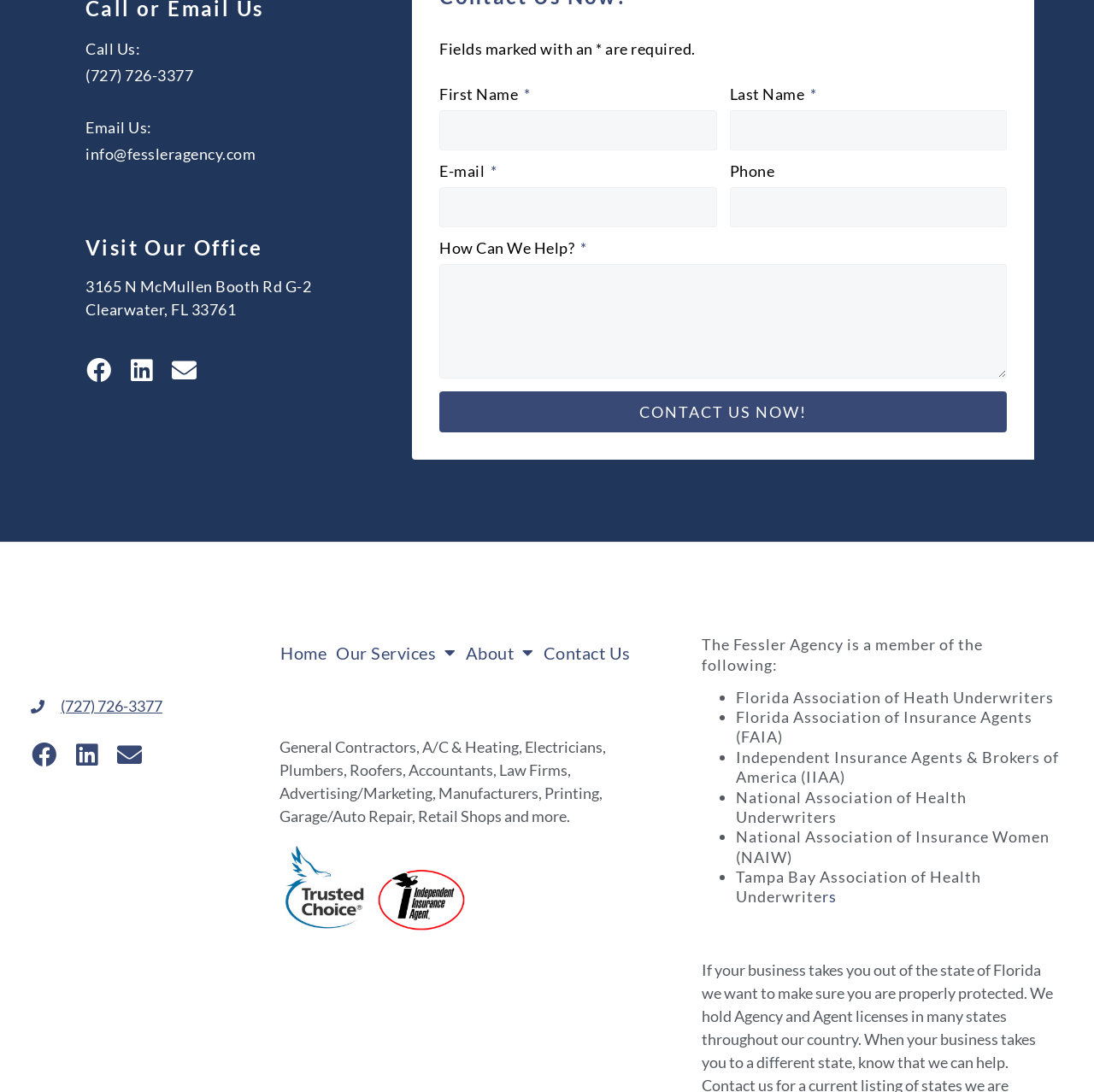What is the address of the agency's office?
Based on the visual, give a brief answer using one word or a short phrase.

3165 N McMullen Booth Rd G-2 Clearwater, FL 33761